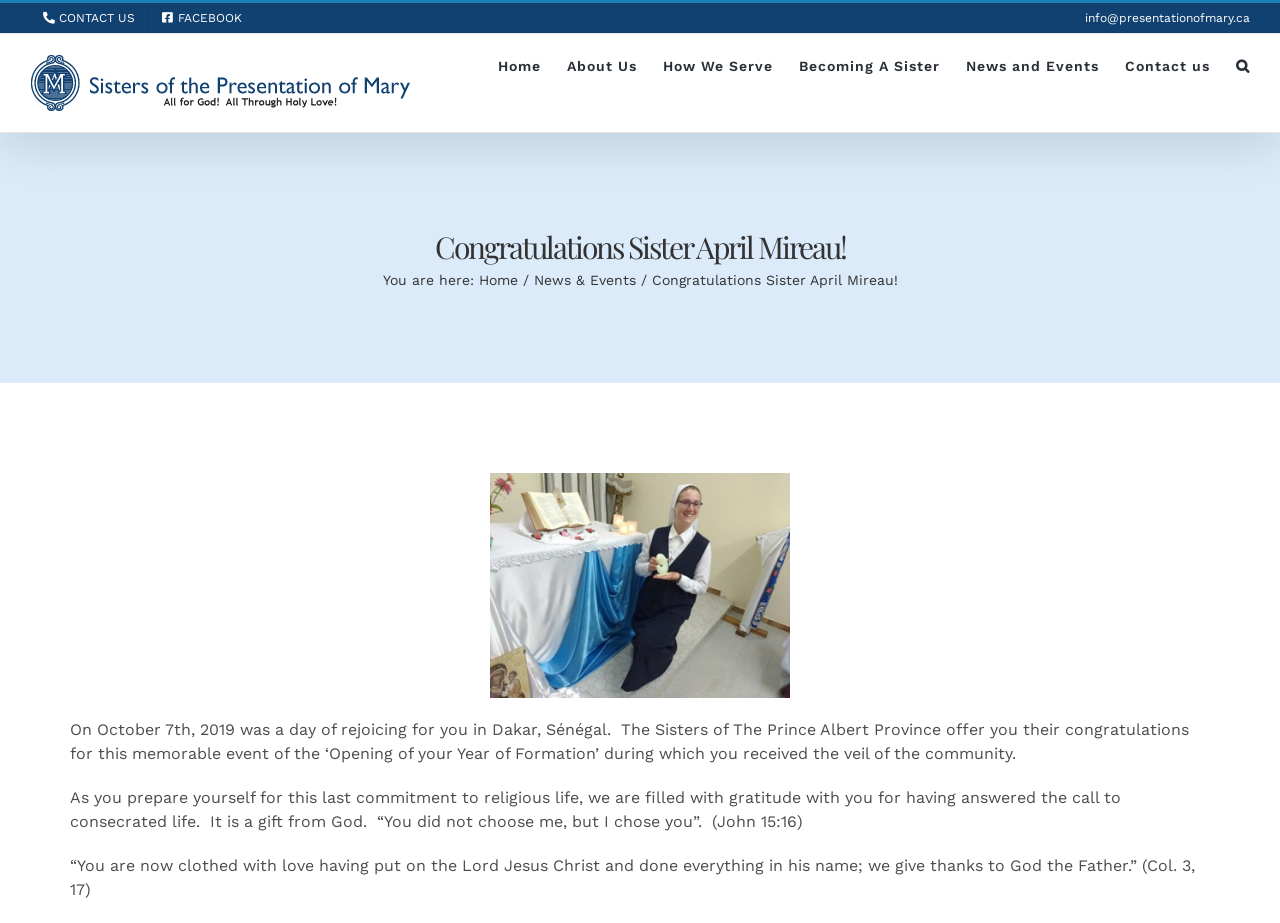Write a detailed summary of the webpage, including text, images, and layout.

The webpage is a congratulatory message from the Sisters of the Presentation of Mary to Sister April Mireau. At the top, there is a navigation menu with links to "Home", "About Us", "How We Serve", "Becoming A Sister", "News and Events", and "Contact us". Below the navigation menu, there is a page title bar with a heading that reads "Congratulations Sister April Mireau!".

On the left side of the page, there is a logo of the Sisters of the Presentation of Mary, and below it, there are two links to "CONTACT US" and "FACEBOOK". On the right side, there is a link to the organization's email address.

The main content of the page is a congratulatory message to Sister April Mireau, which is divided into three paragraphs. The first paragraph congratulates Sister April Mireau on the "Opening of your Year of Formation" and receiving the veil of the community. The second paragraph expresses gratitude to Sister April Mireau for answering the call to consecrated life, and the third paragraph quotes a biblical verse from Colossians 3:17.

Below the congratulatory message, there is an image, likely a photo of Sister April Mireau. The image is positioned below the main content and takes up a significant portion of the page.